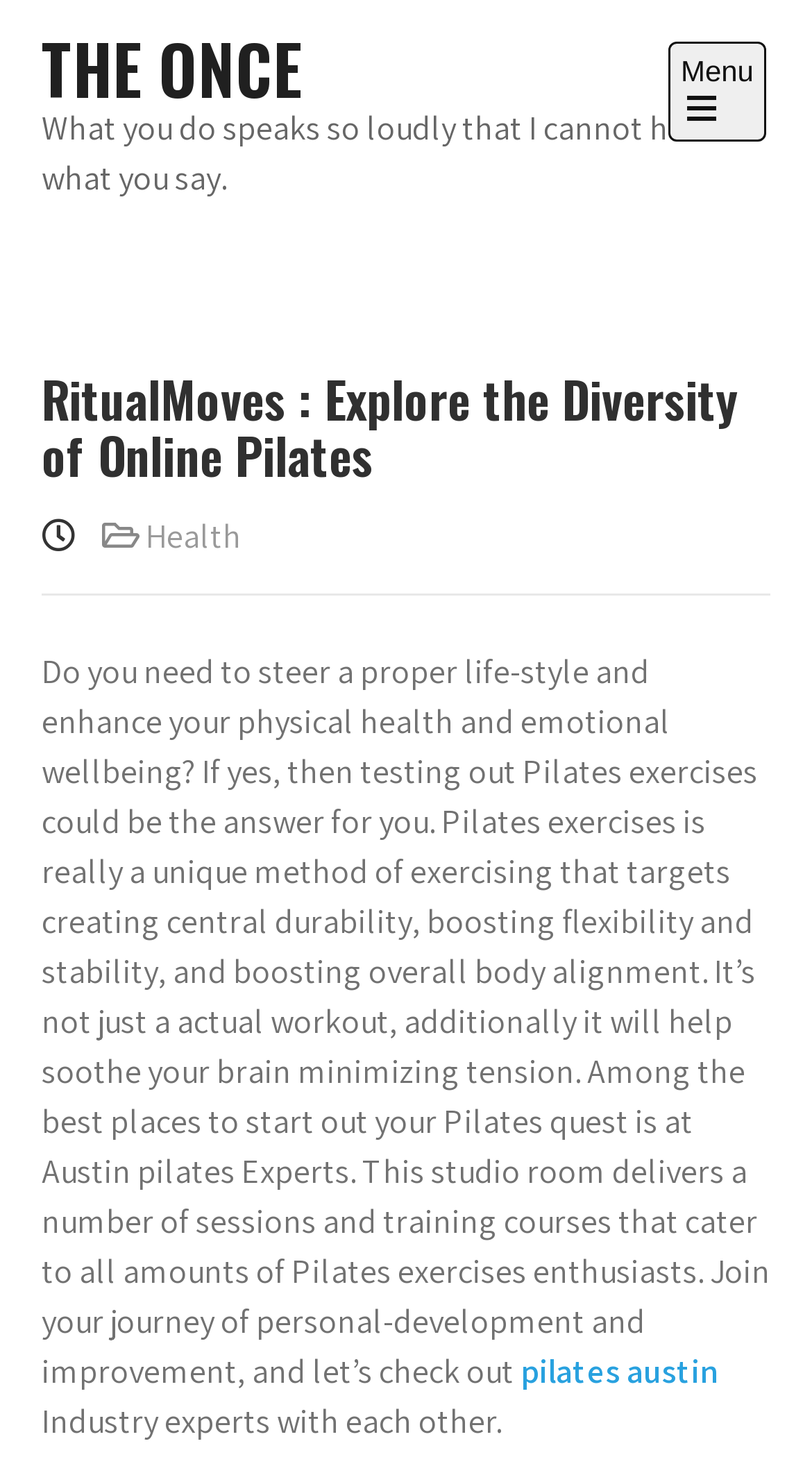Give an extensive and precise description of the webpage.

The webpage is about RitualMoves, a platform that explores the diversity of online Pilates. At the top, there is a large heading that reads "THE ONCE" with a link to the same title. Below this heading, there is a quote "What you do speaks so loudly that I cannot hear what you say." 

To the top right, there is a button to open the main menu. When expanded, the main menu contains a header with a smaller heading that reads "RitualMoves : Explore the Diversity of Online Pilates". Below this, there are links to different categories, including "Health". 

The main content of the page is a paragraph of text that discusses the benefits of Pilates exercises, including improving physical health and emotional wellbeing. It also mentions Austin Pilates Experts as a good place to start practicing Pilates. At the bottom of the page, there is a link to "pilates austin" and a final sentence that reads "Industry experts with each other."